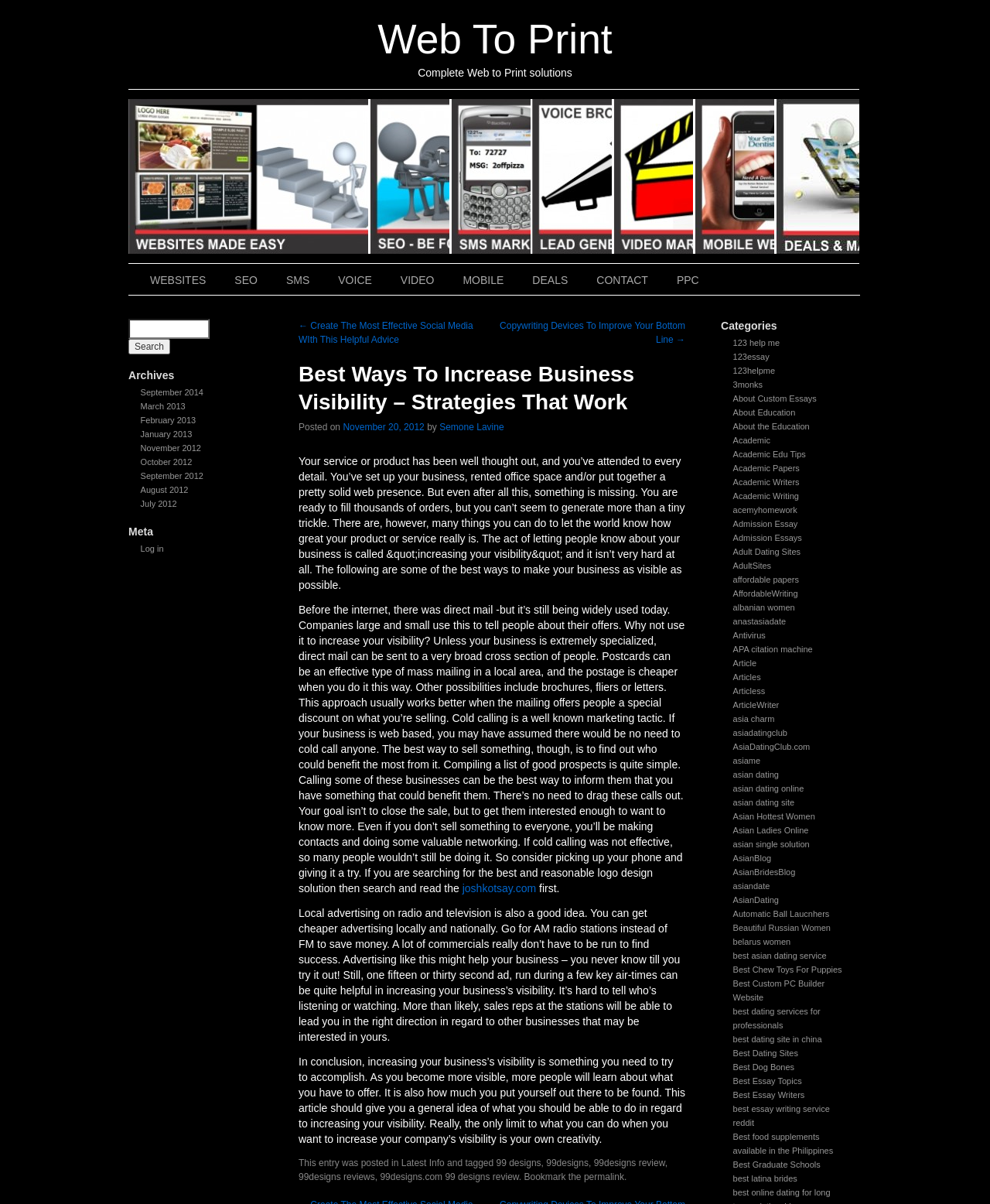Using the provided description: "joshkotsay.com", find the bounding box coordinates of the corresponding UI element. The output should be four float numbers between 0 and 1, in the format [left, top, right, bottom].

[0.467, 0.733, 0.542, 0.743]